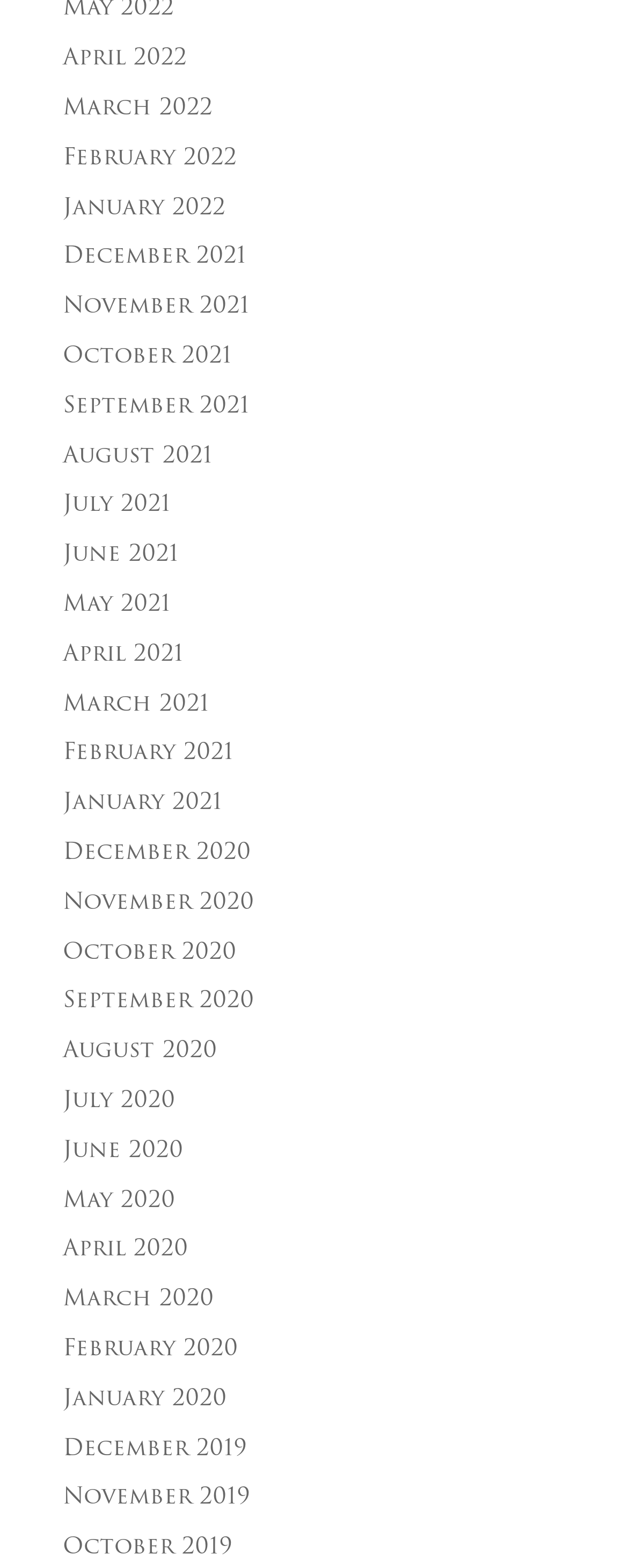Utilize the details in the image to give a detailed response to the question: How many months are listed on this webpage?

I counted the number of links on the webpage, each representing a month, and found 27 links starting from April 2022 to December 2019.